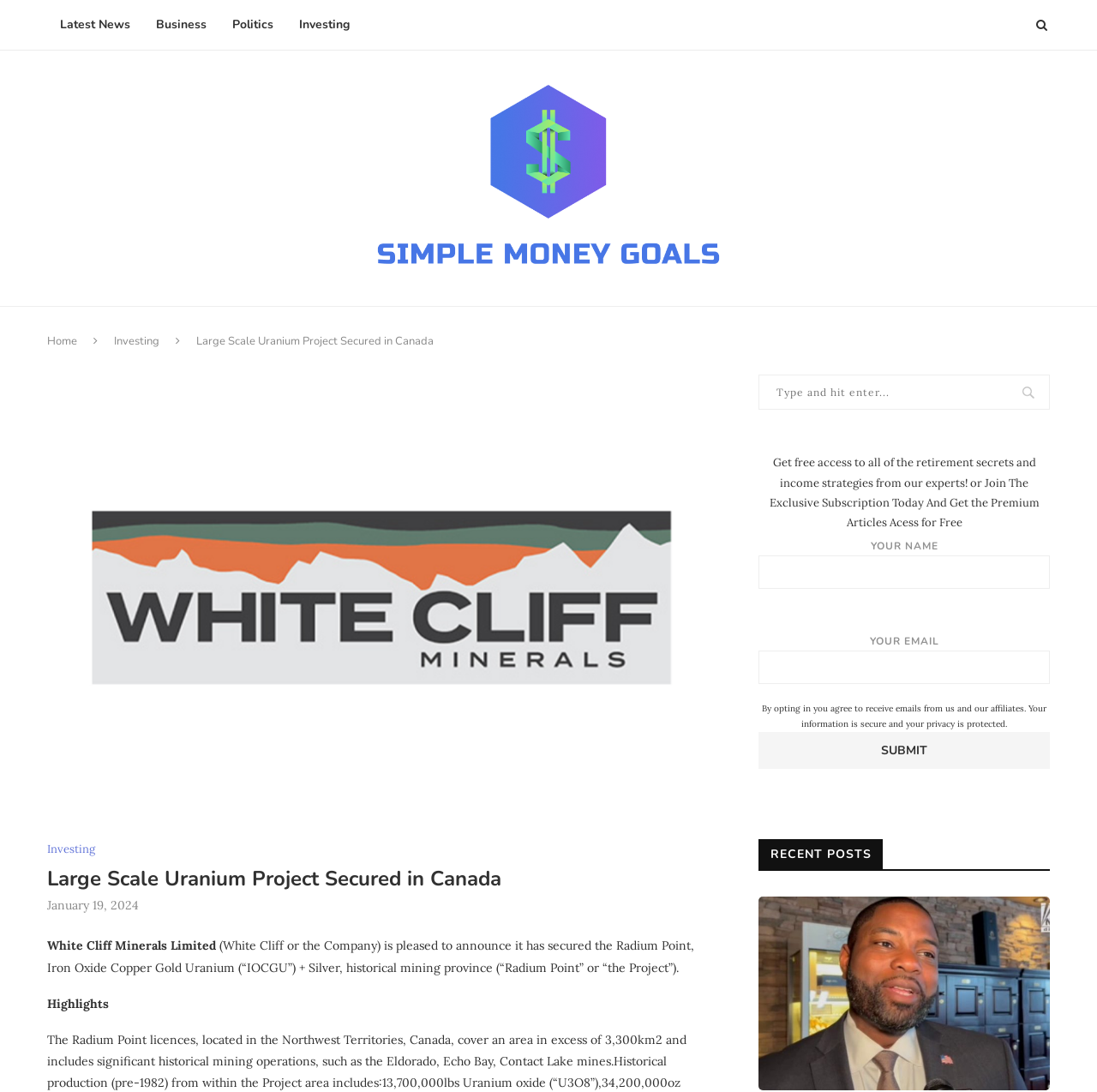Bounding box coordinates should be provided in the format (top-left x, top-left y, bottom-right x, bottom-right y) with all values between 0 and 1. Identify the bounding box for this UI element: name="s" placeholder="Type and hit enter..."

[0.691, 0.343, 0.957, 0.375]